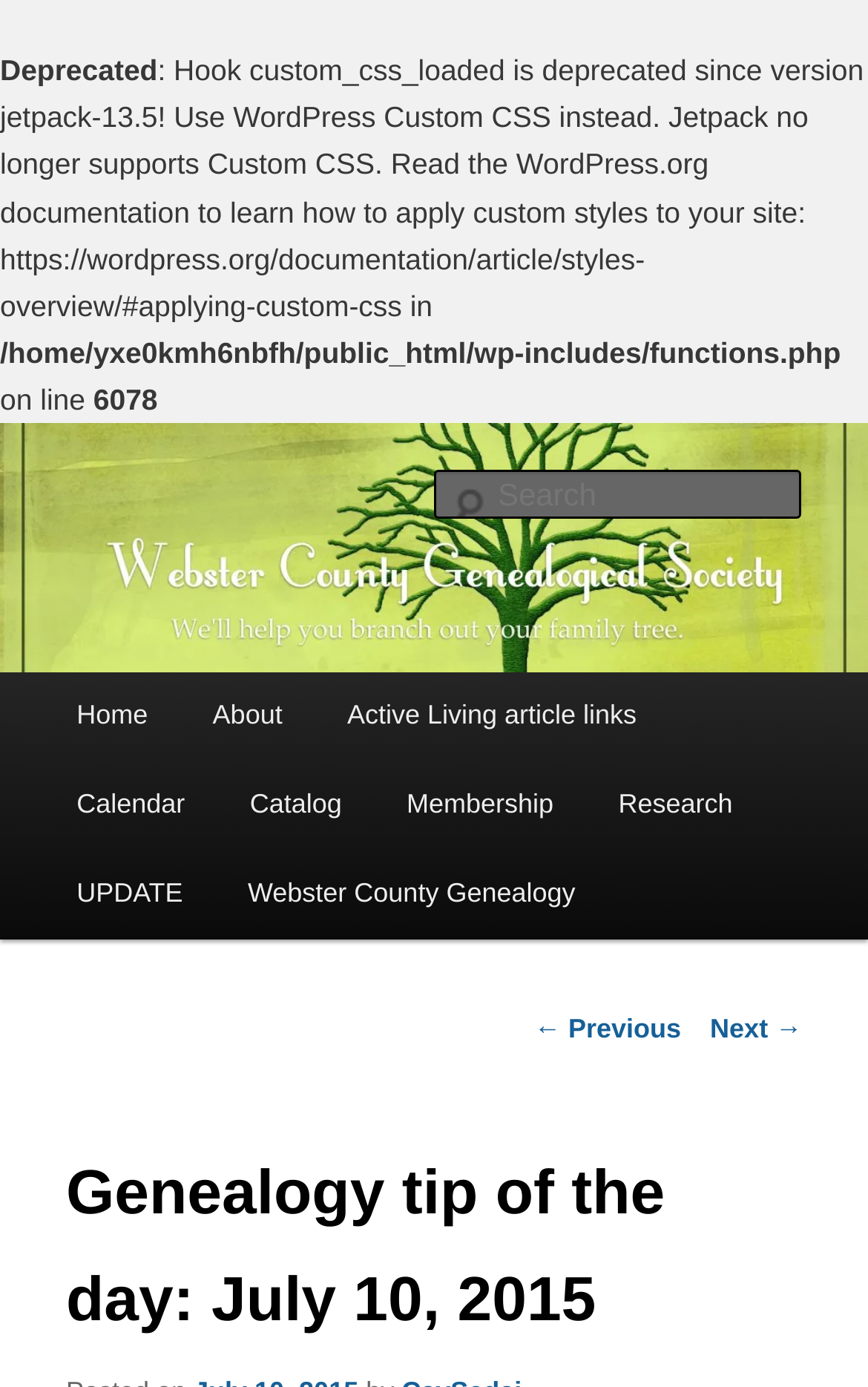What is the purpose of the textbox?
From the image, provide a succinct answer in one word or a short phrase.

Search